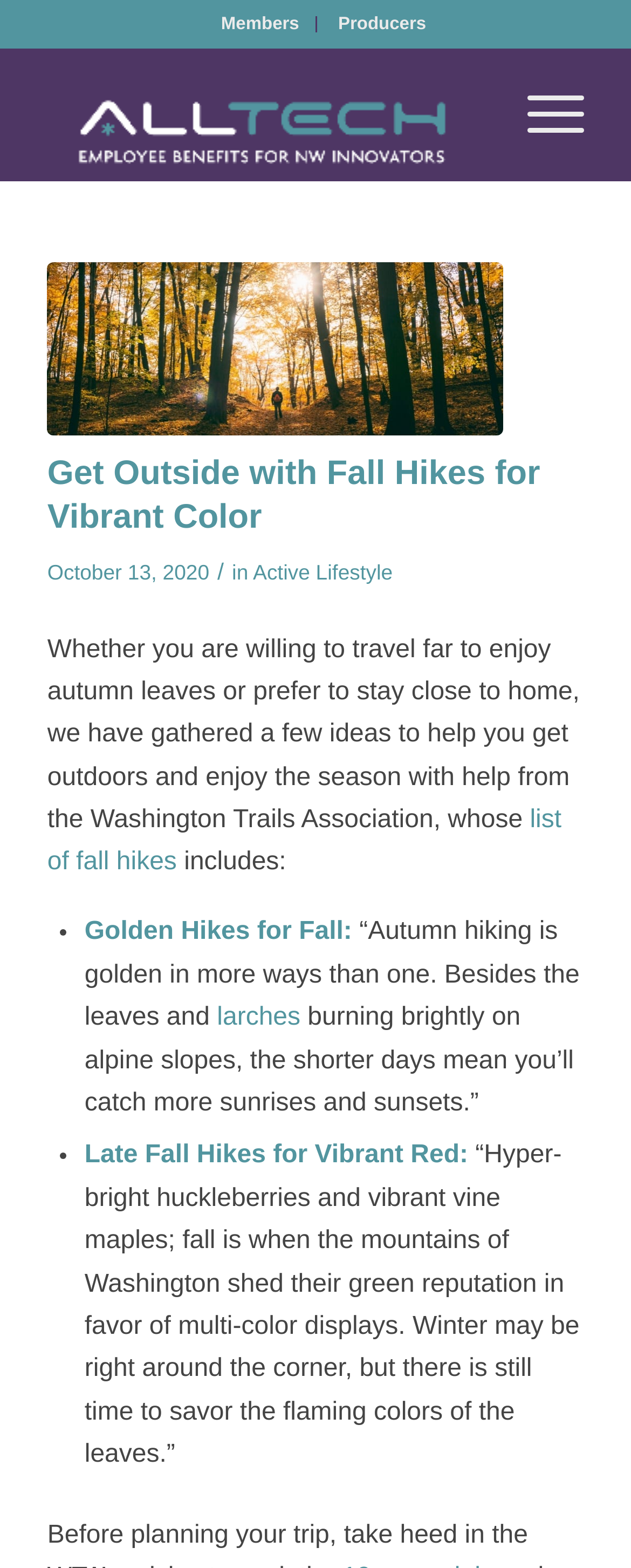Determine the bounding box coordinates of the clickable region to follow the instruction: "Click Producers".

[0.51, 0.01, 0.701, 0.021]